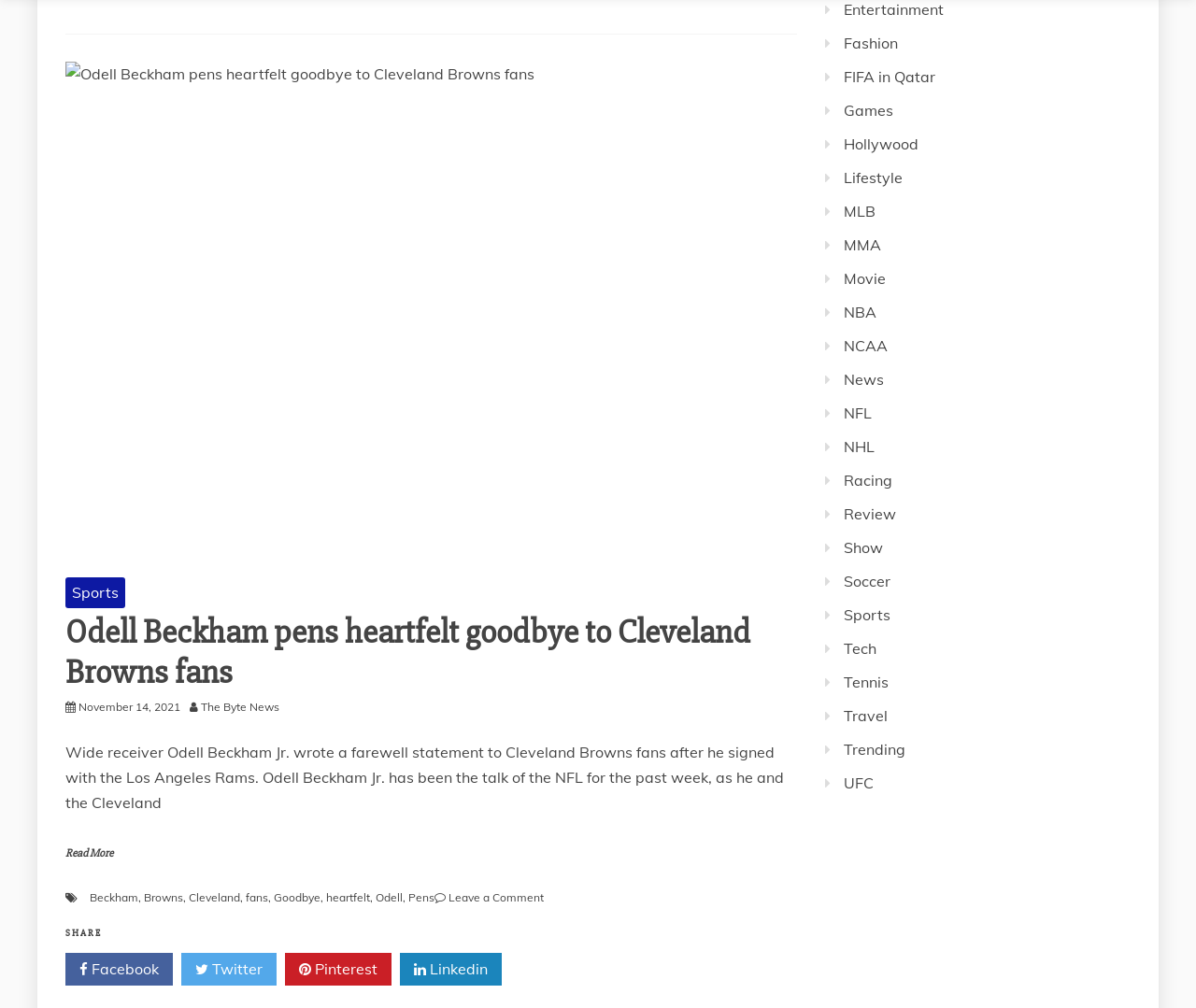Please give a succinct answer to the question in one word or phrase:
What is the name of the news organization?

The Byte News